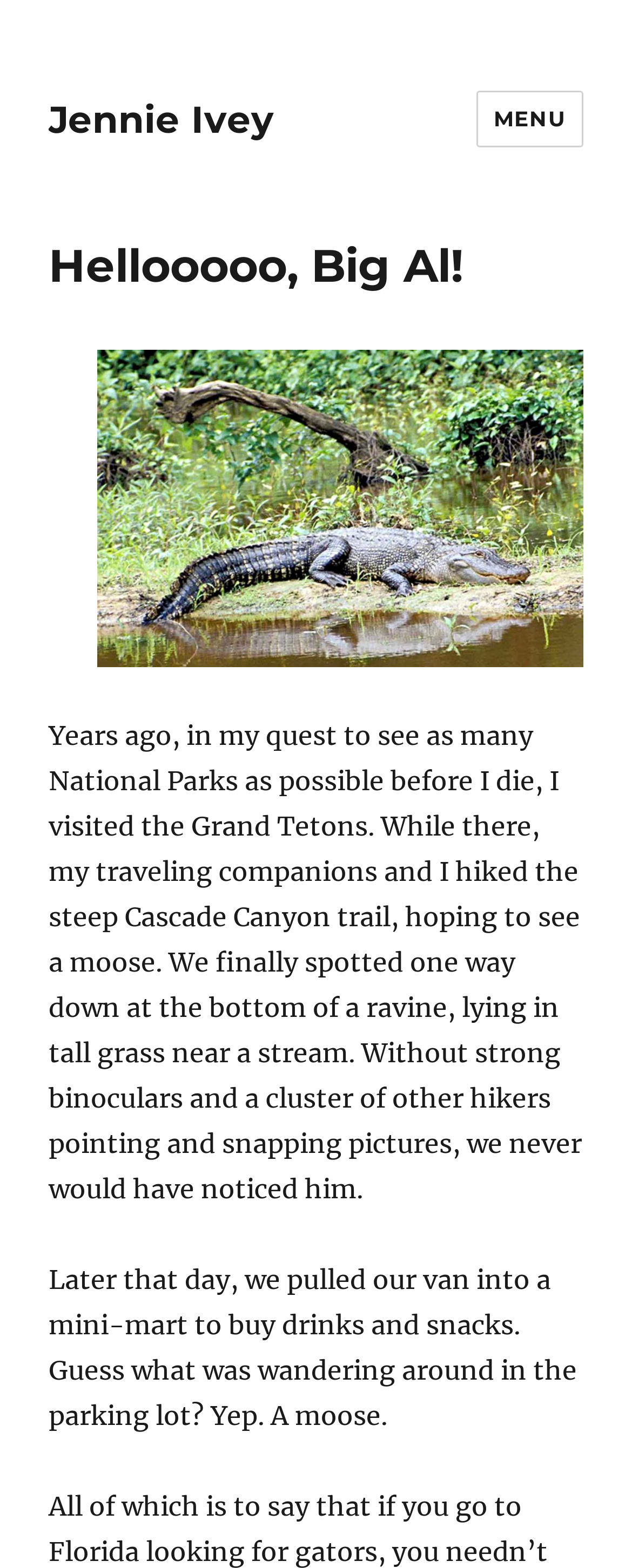Is the webpage about a personal travel experience?
Refer to the image and provide a detailed answer to the question.

The webpage contains personal anecdotes and stories about the author's travel experiences, including visiting the Grand Tetons and seeing a moose, which suggests that the webpage is about a personal travel experience.